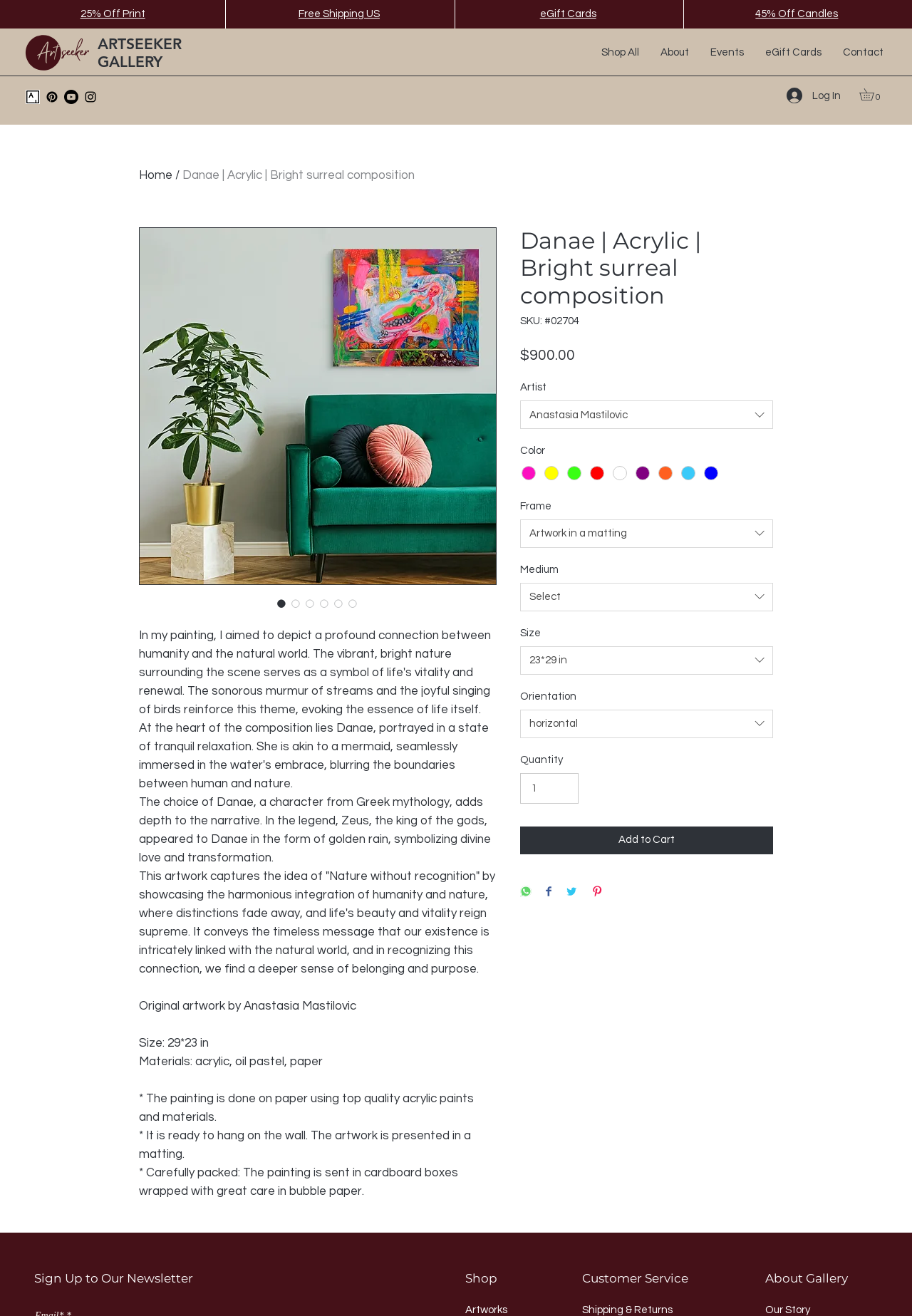Please locate the clickable area by providing the bounding box coordinates to follow this instruction: "Click the 'Log In' button".

[0.852, 0.063, 0.933, 0.082]